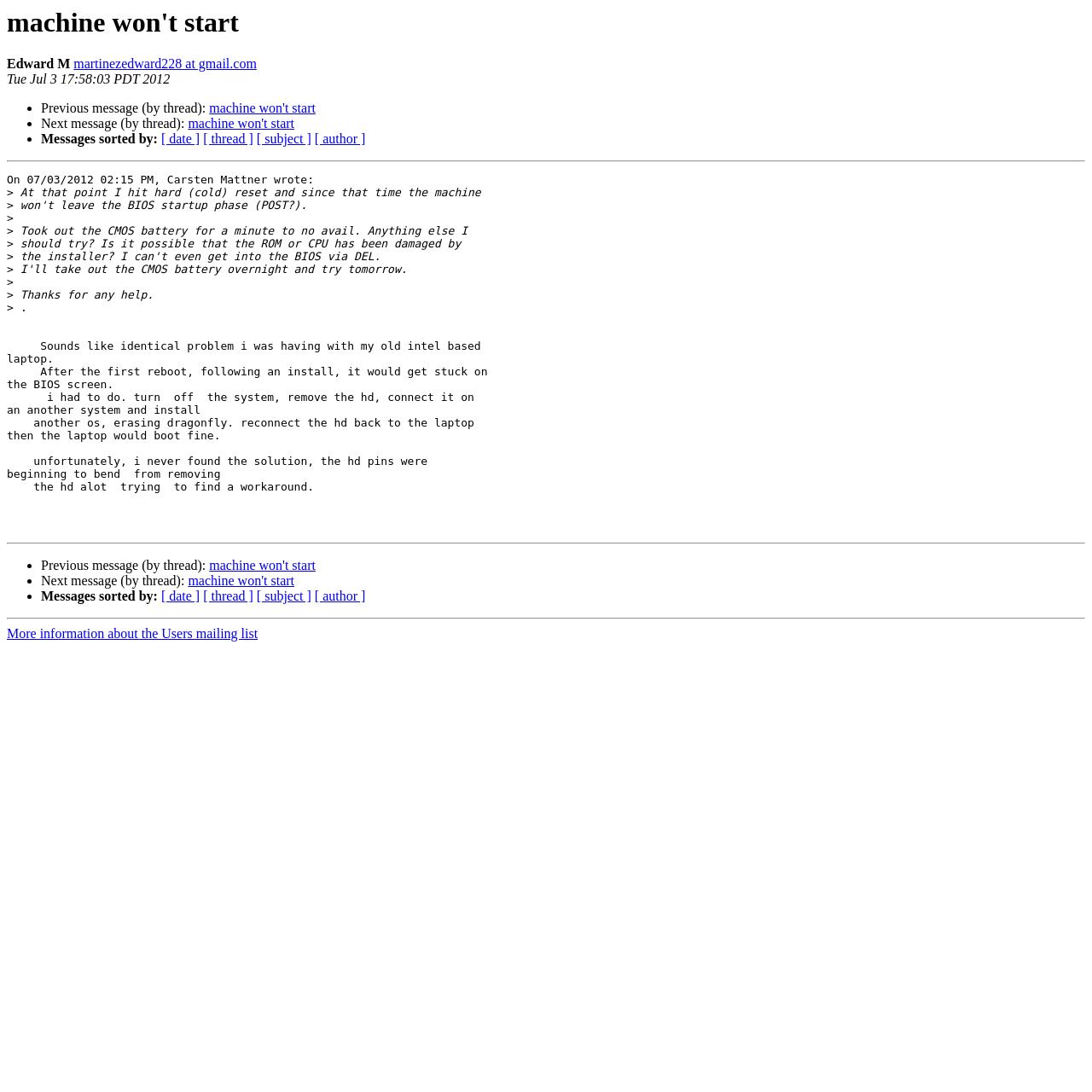Bounding box coordinates are specified in the format (top-left x, top-left y, bottom-right x, bottom-right y). All values are floating point numbers bounded between 0 and 1. Please provide the bounding box coordinate of the region this sentence describes: [ date ]

[0.148, 0.121, 0.183, 0.134]